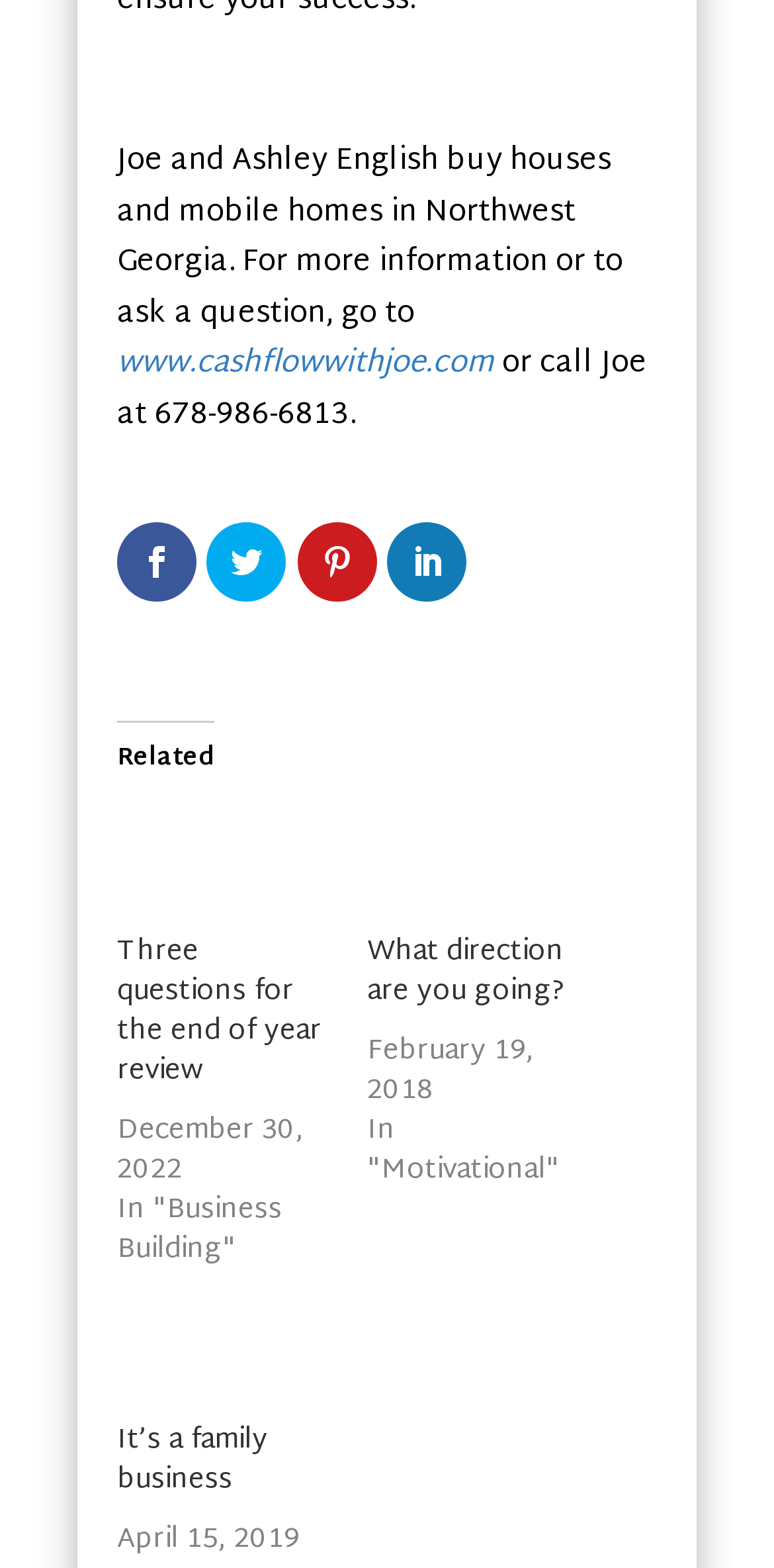Find the bounding box coordinates for the UI element that matches this description: "What direction are you going?".

[0.474, 0.592, 0.731, 0.649]